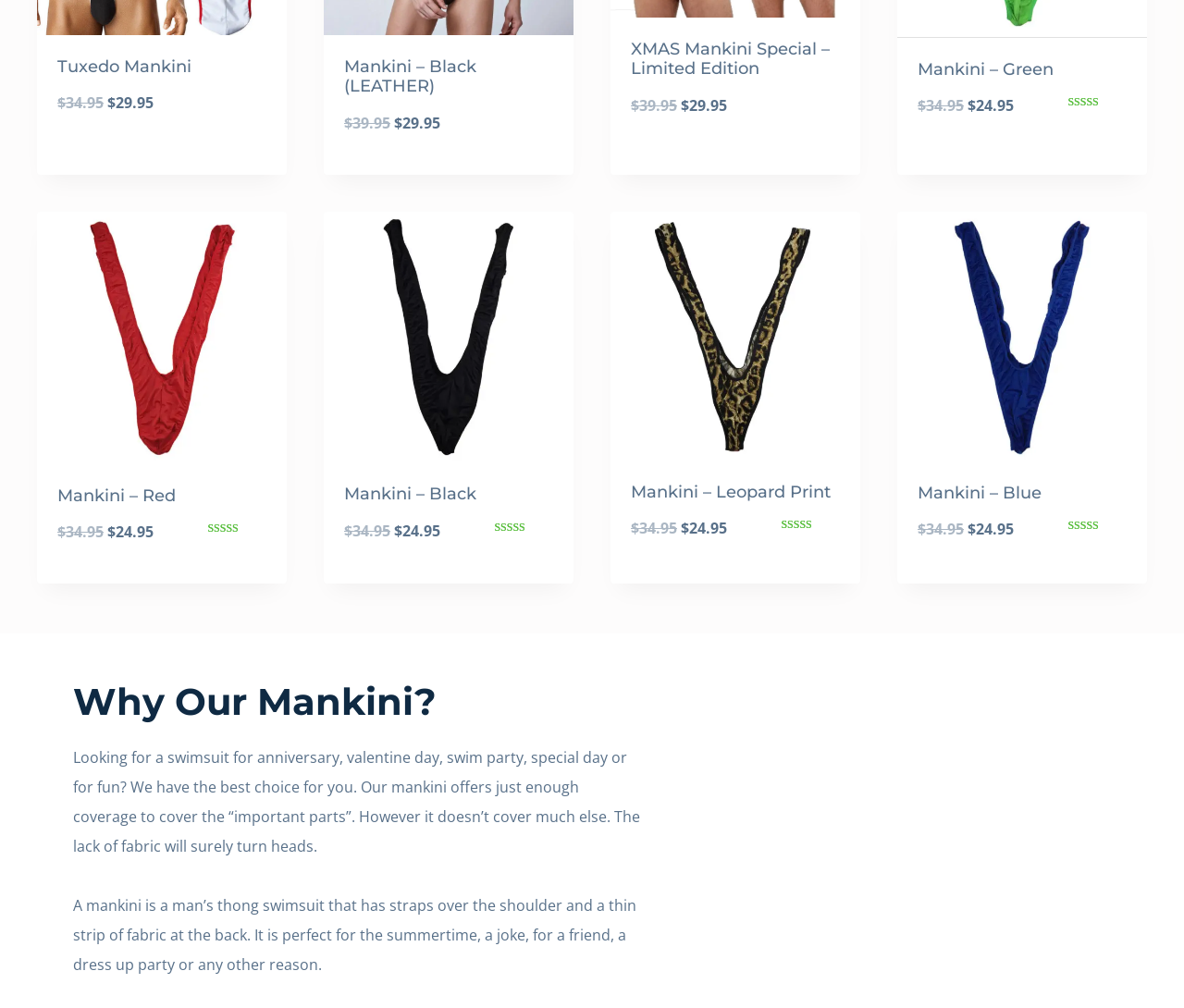Please provide the bounding box coordinates for the element that needs to be clicked to perform the instruction: "Add to cart: “Mankini - Red”". The coordinates must consist of four float numbers between 0 and 1, formatted as [left, top, right, bottom].

[0.048, 0.582, 0.225, 0.608]